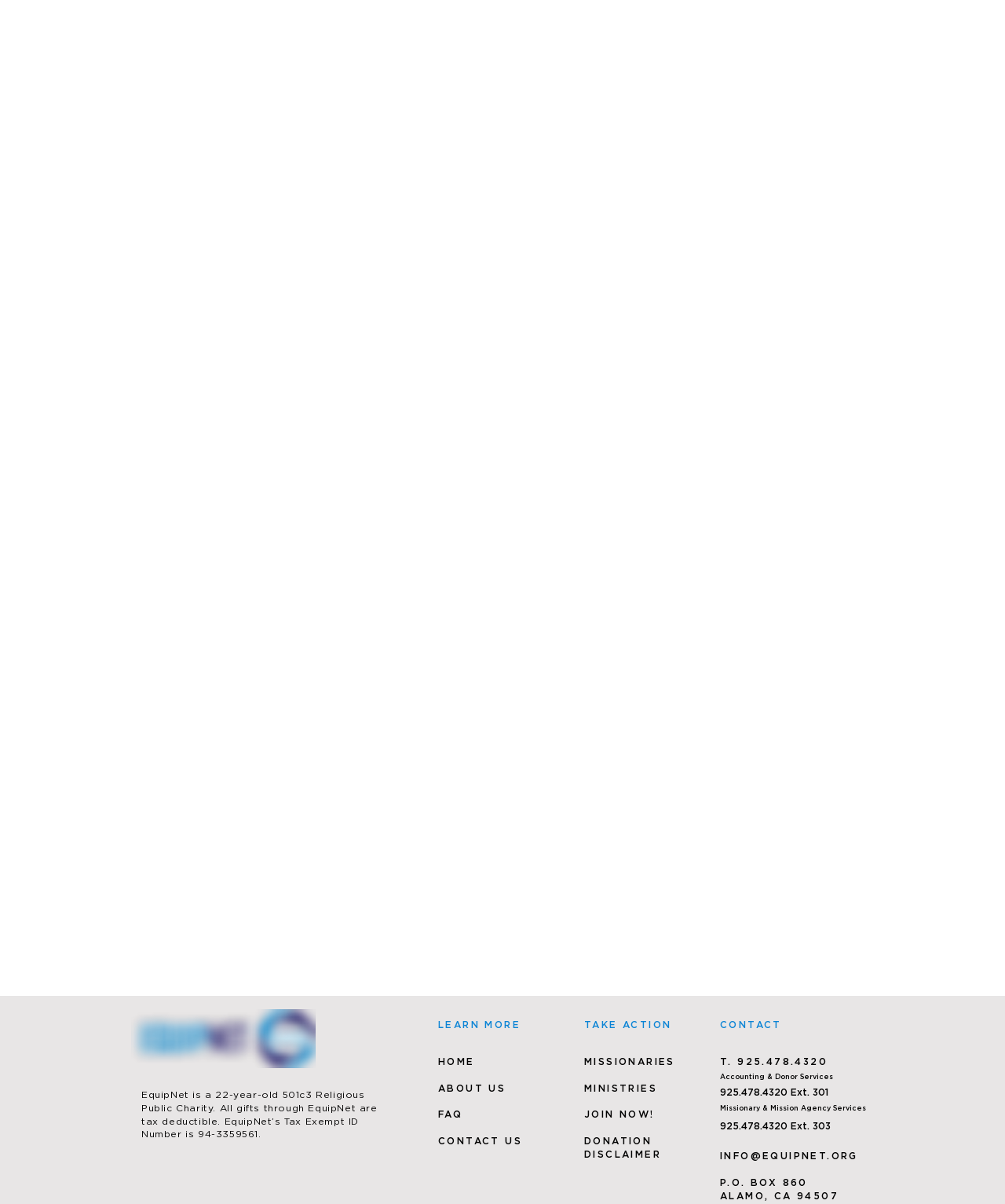Provide the bounding box coordinates of the area you need to click to execute the following instruction: "Click the ABOUT US link".

[0.436, 0.899, 0.503, 0.908]